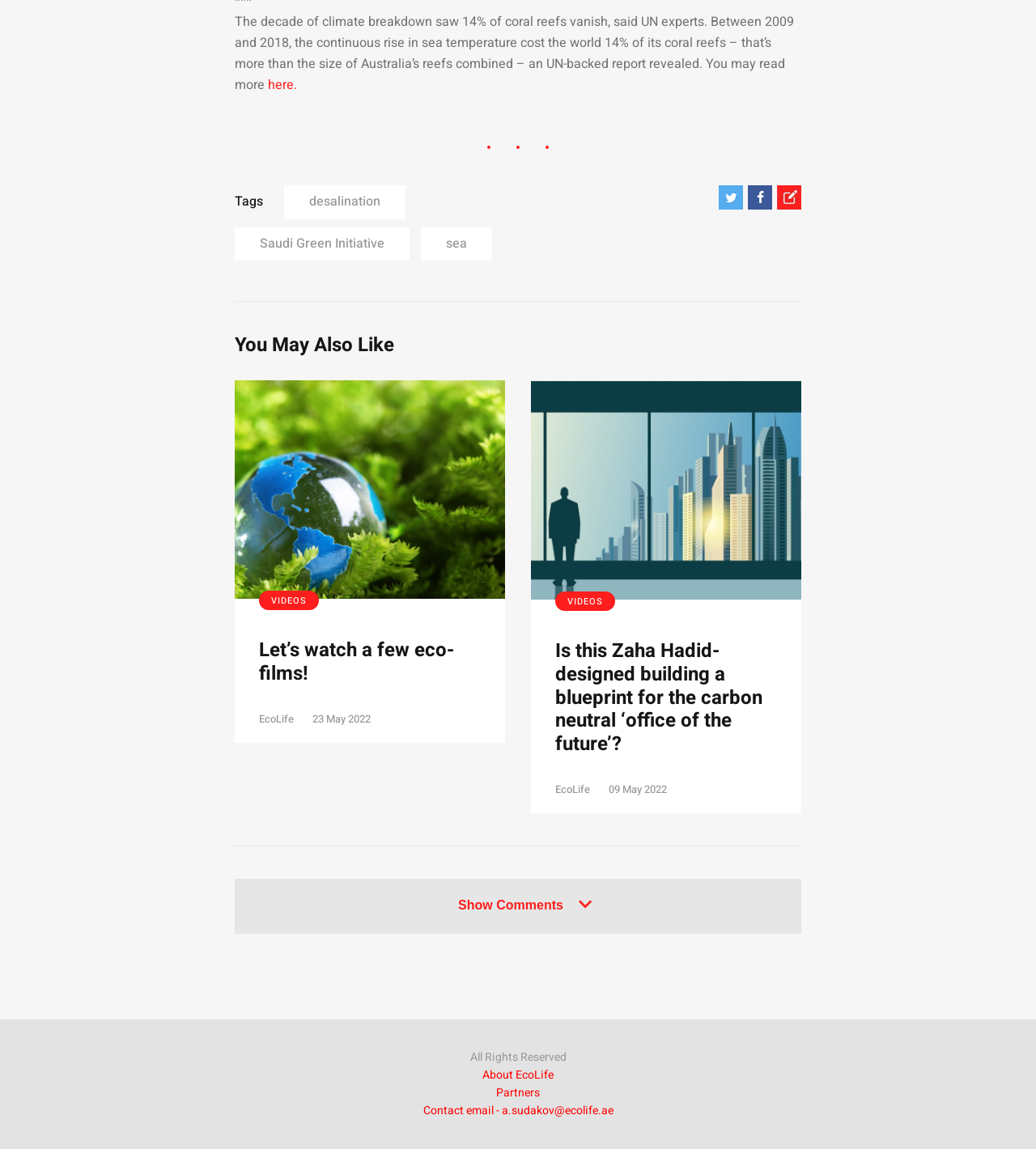Determine the bounding box coordinates of the target area to click to execute the following instruction: "Show comments."

[0.227, 0.765, 0.773, 0.813]